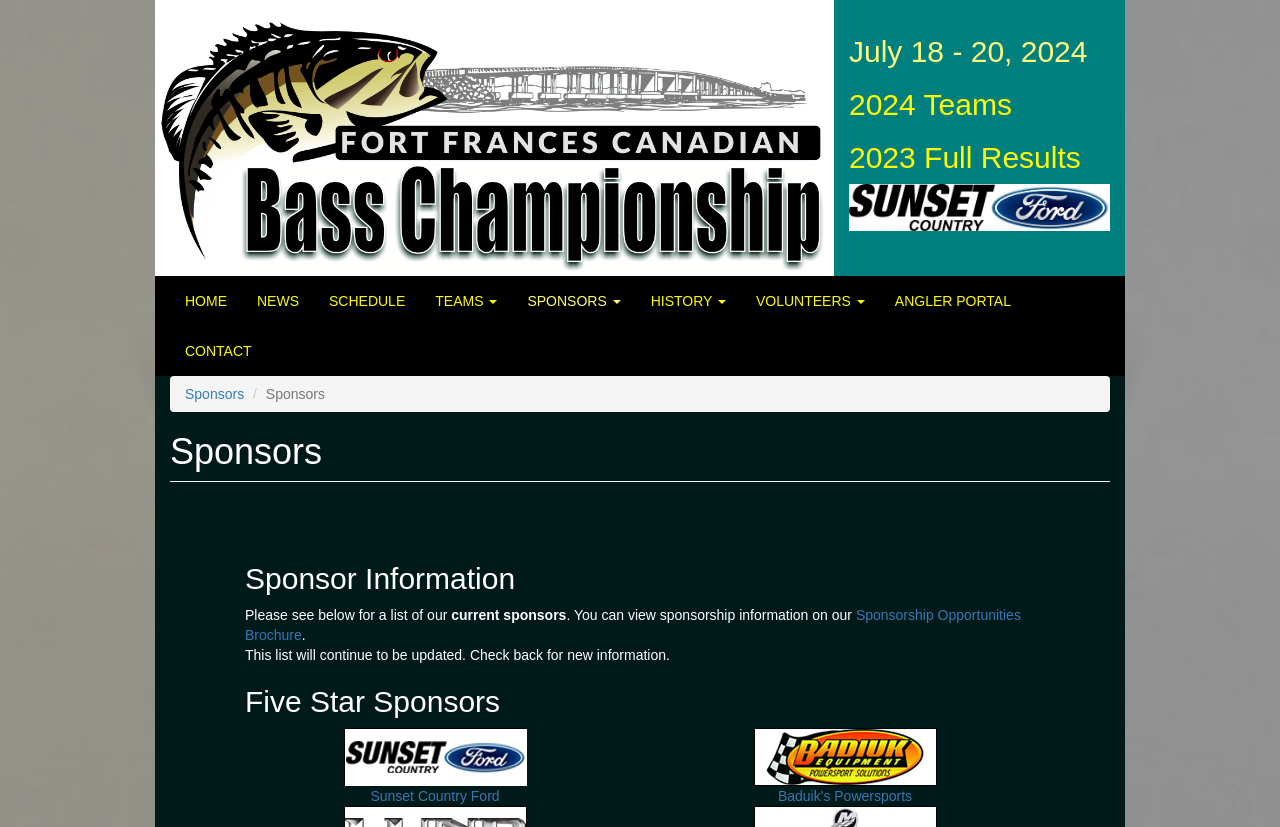Indicate the bounding box coordinates of the element that needs to be clicked to satisfy the following instruction: "View the '2024 Teams' page". The coordinates should be four float numbers between 0 and 1, i.e., [left, top, right, bottom].

[0.663, 0.106, 0.791, 0.146]